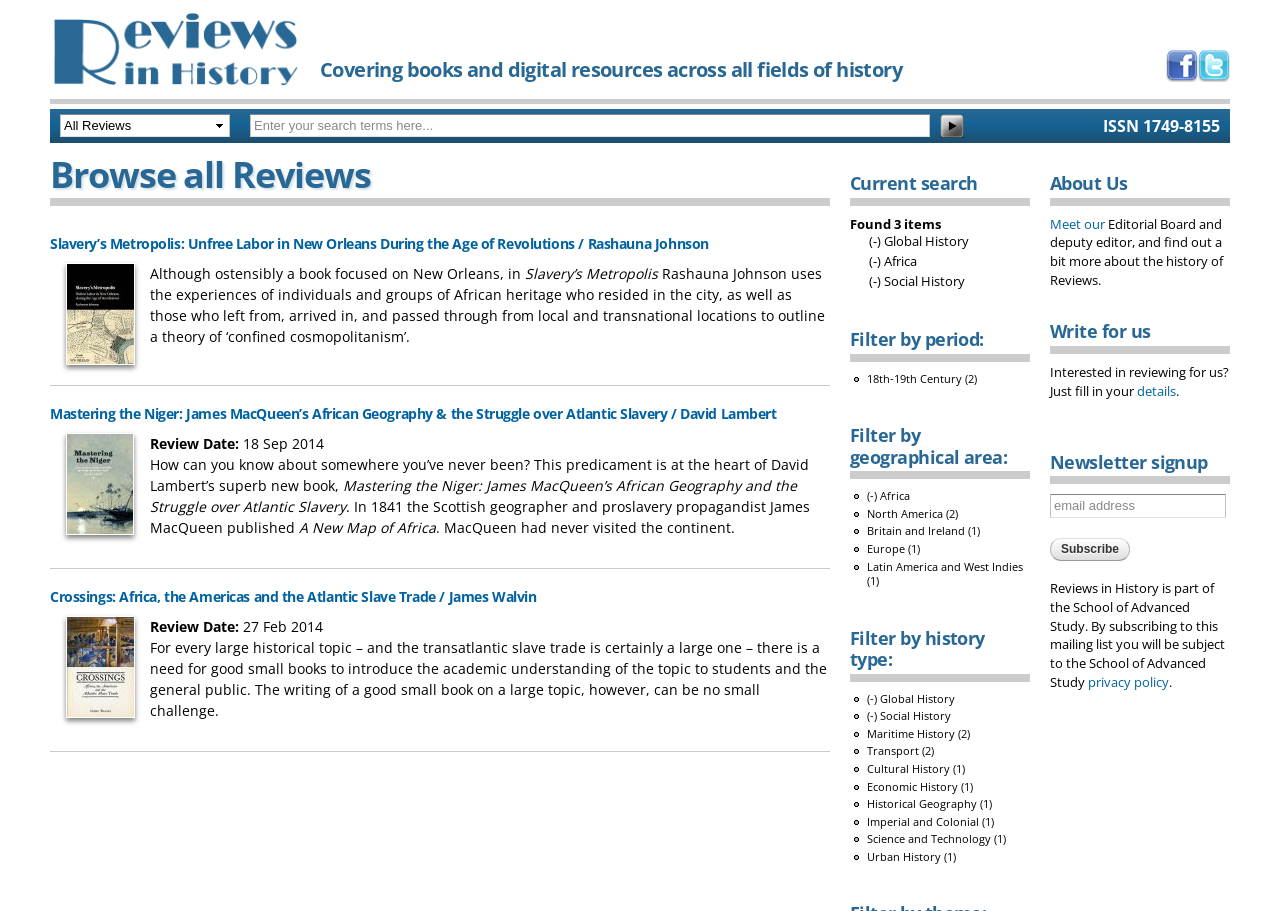Answer in one word or a short phrase: 
What is the review date of the second reviewed book?

18 Sep 2014